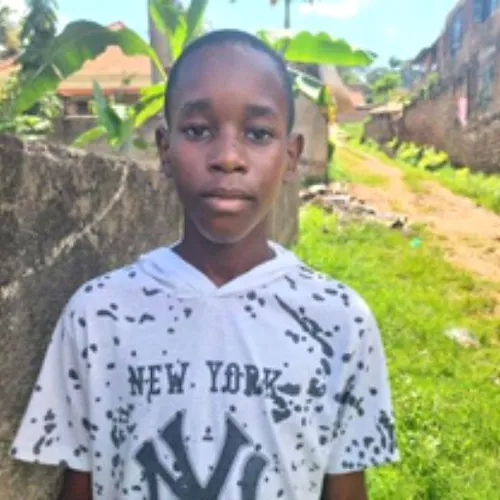What is Elvis's aspiration?
Can you provide a detailed and comprehensive answer to the question?

Despite facing challenges in his life, Elvis has ambitions for a brighter future, and the caption reveals that he enjoys playing football and aspires to become a great footballer, showcasing his resilience and determination.